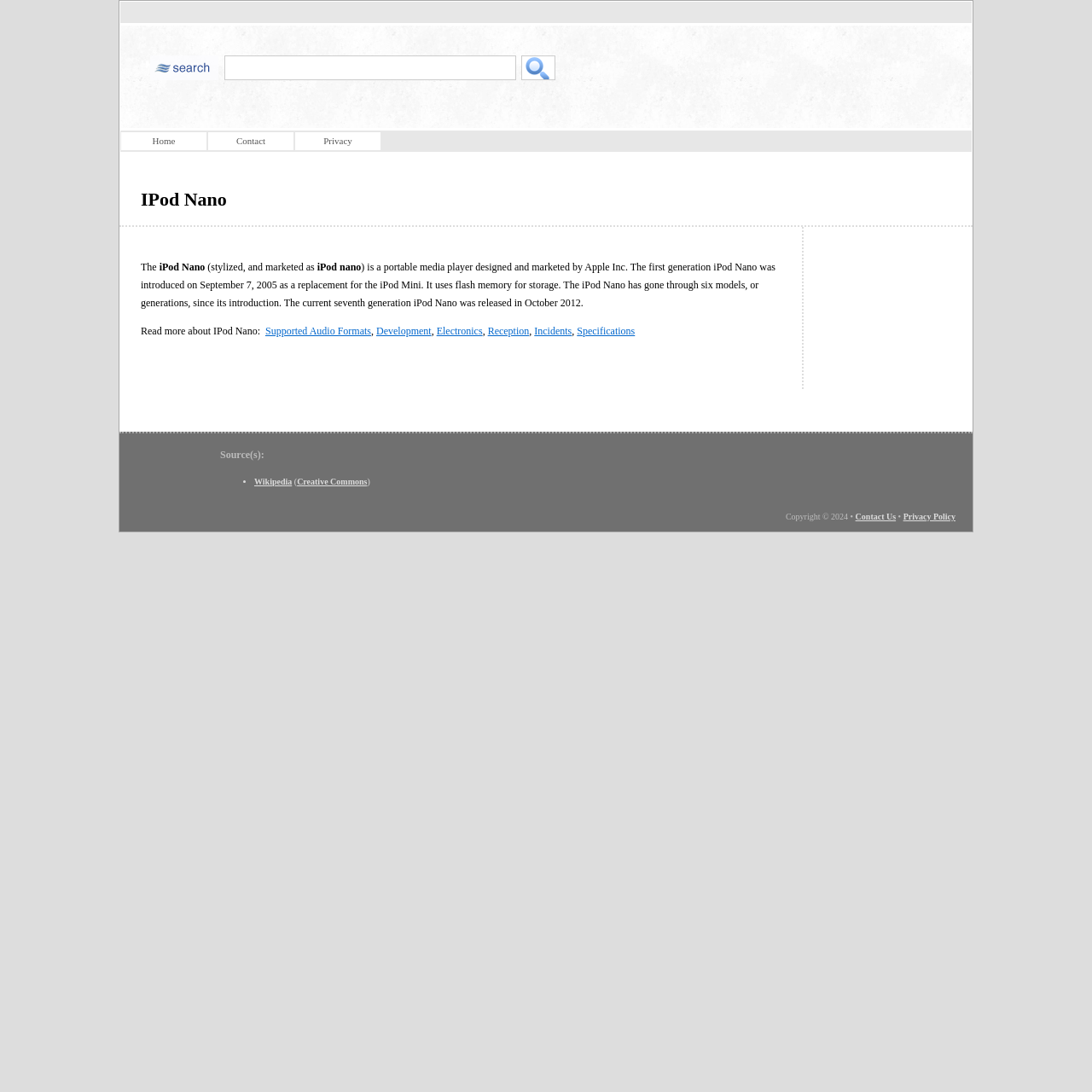Please find the bounding box for the following UI element description. Provide the coordinates in (top-left x, top-left y, bottom-right x, bottom-right y) format, with values between 0 and 1: Creative Commons

[0.272, 0.437, 0.336, 0.445]